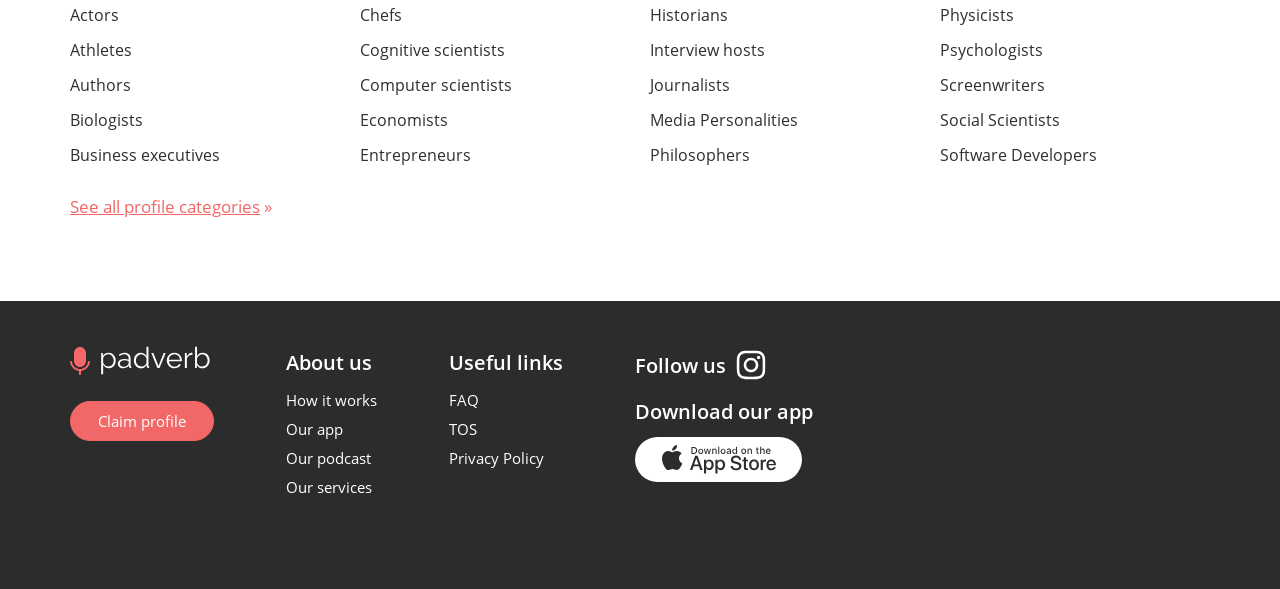Bounding box coordinates should be in the format (top-left x, top-left y, bottom-right x, bottom-right y) and all values should be floating point numbers between 0 and 1. Determine the bounding box coordinate for the UI element described as: Media Personalities

[0.508, 0.178, 0.719, 0.229]